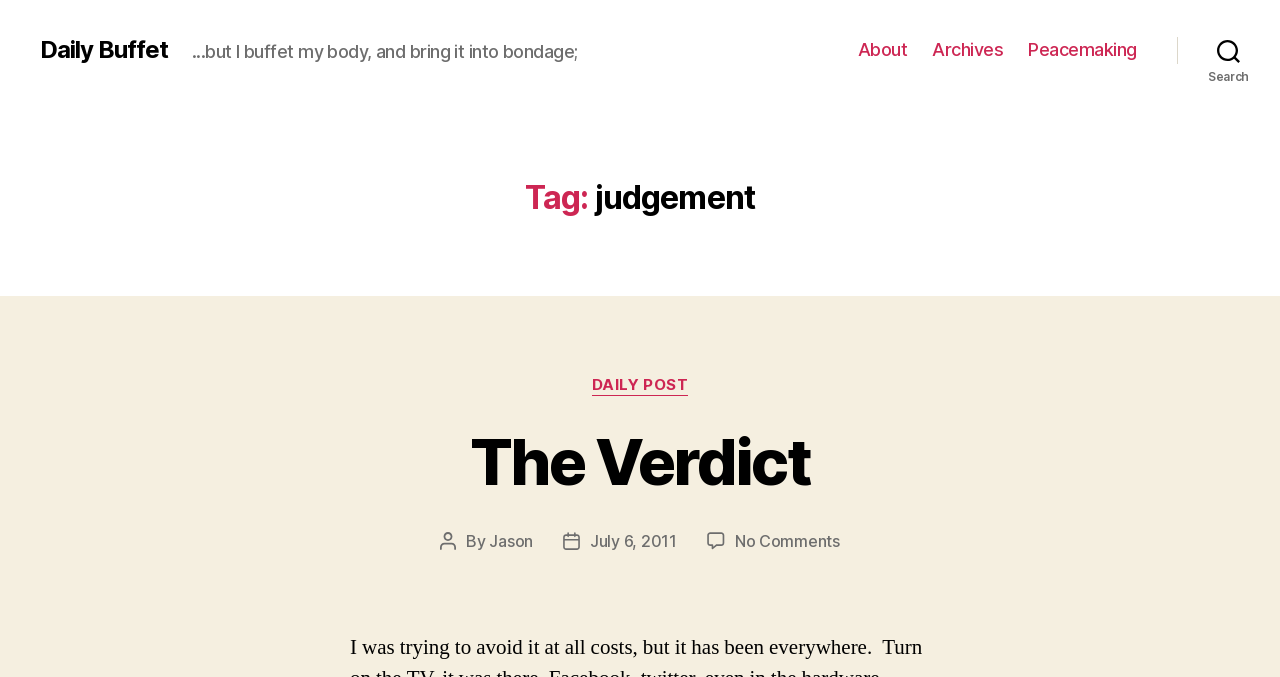What is the date of the post?
Using the image as a reference, answer the question with a short word or phrase.

July 6, 2011